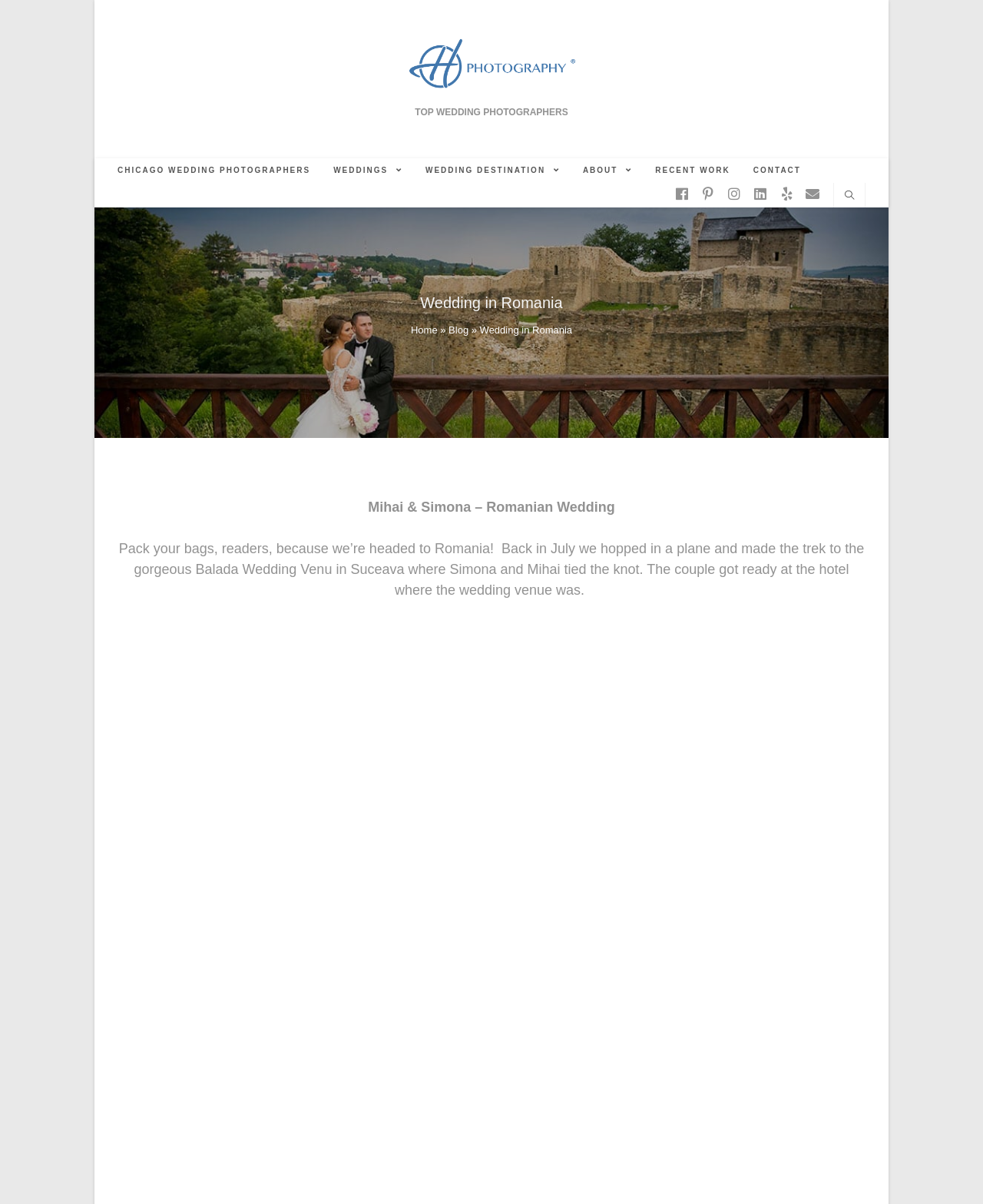Give the bounding box coordinates for the element described as: "Wedding Destination".

[0.421, 0.131, 0.581, 0.152]